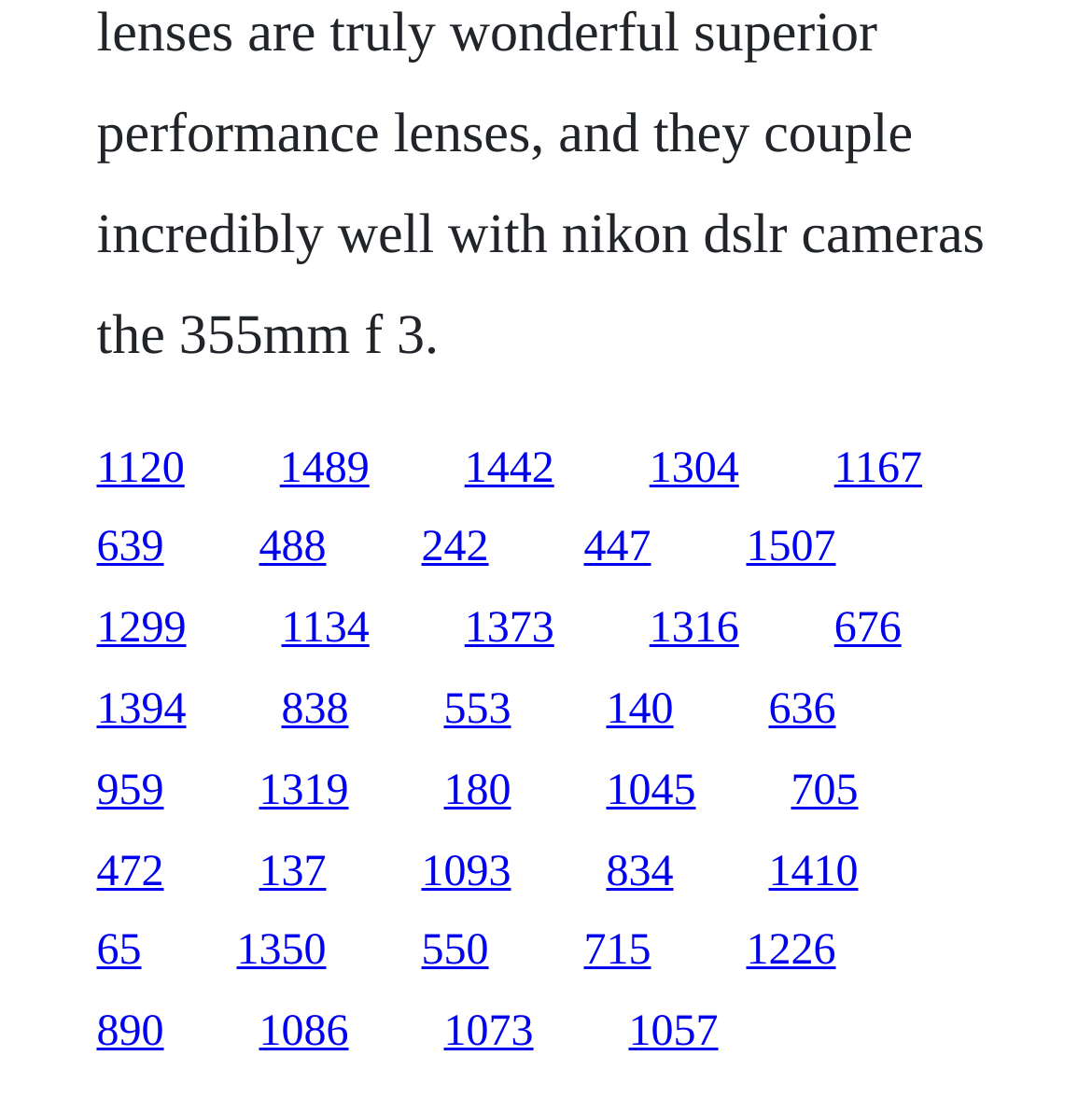Show the bounding box coordinates for the element that needs to be clicked to execute the following instruction: "follow the ninth link". Provide the coordinates in the form of four float numbers between 0 and 1, i.e., [left, top, right, bottom].

[0.595, 0.478, 0.677, 0.521]